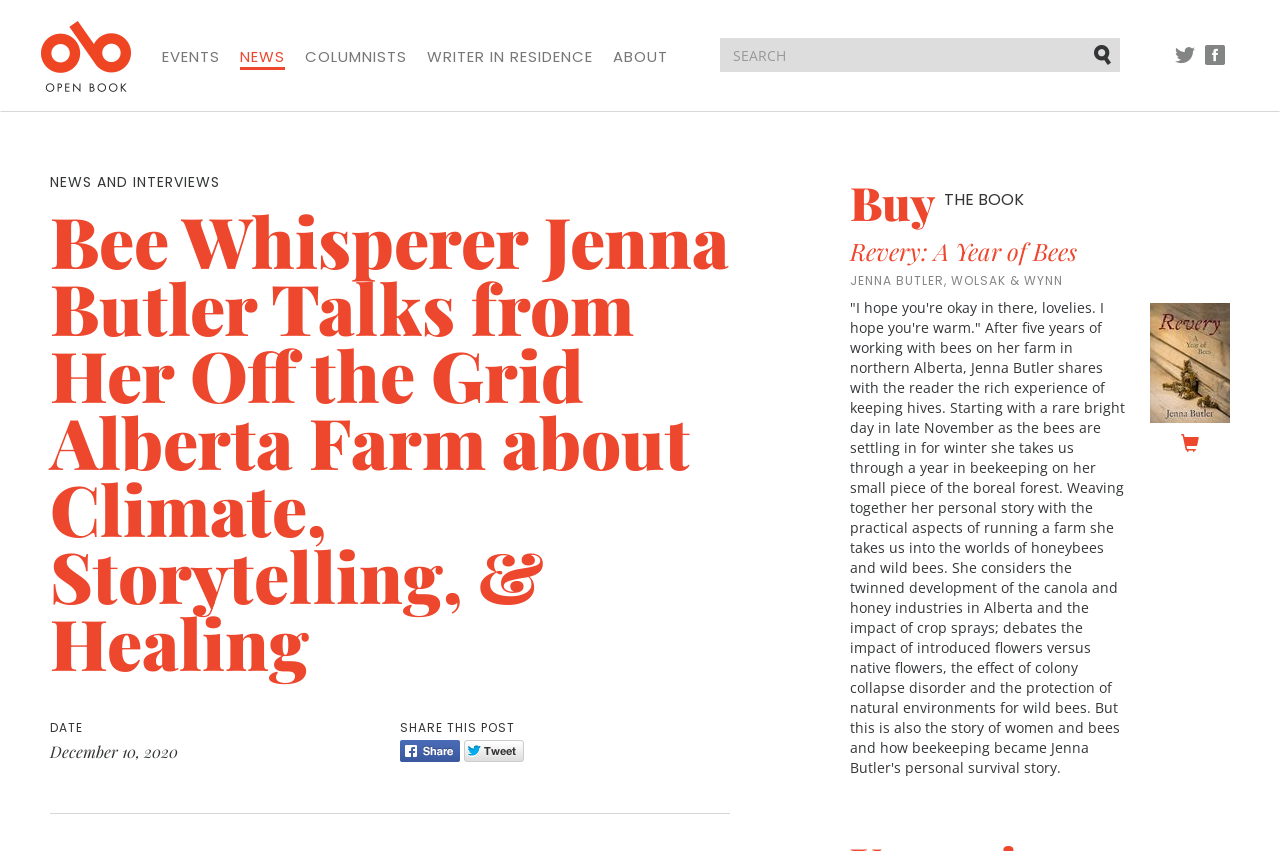What is the name of the book being discussed?
Answer the question with a thorough and detailed explanation.

I found the answer by looking at the heading 'Revery: A Year of Bees' and the link with the same text. It is also mentioned in the static text that describes the book.